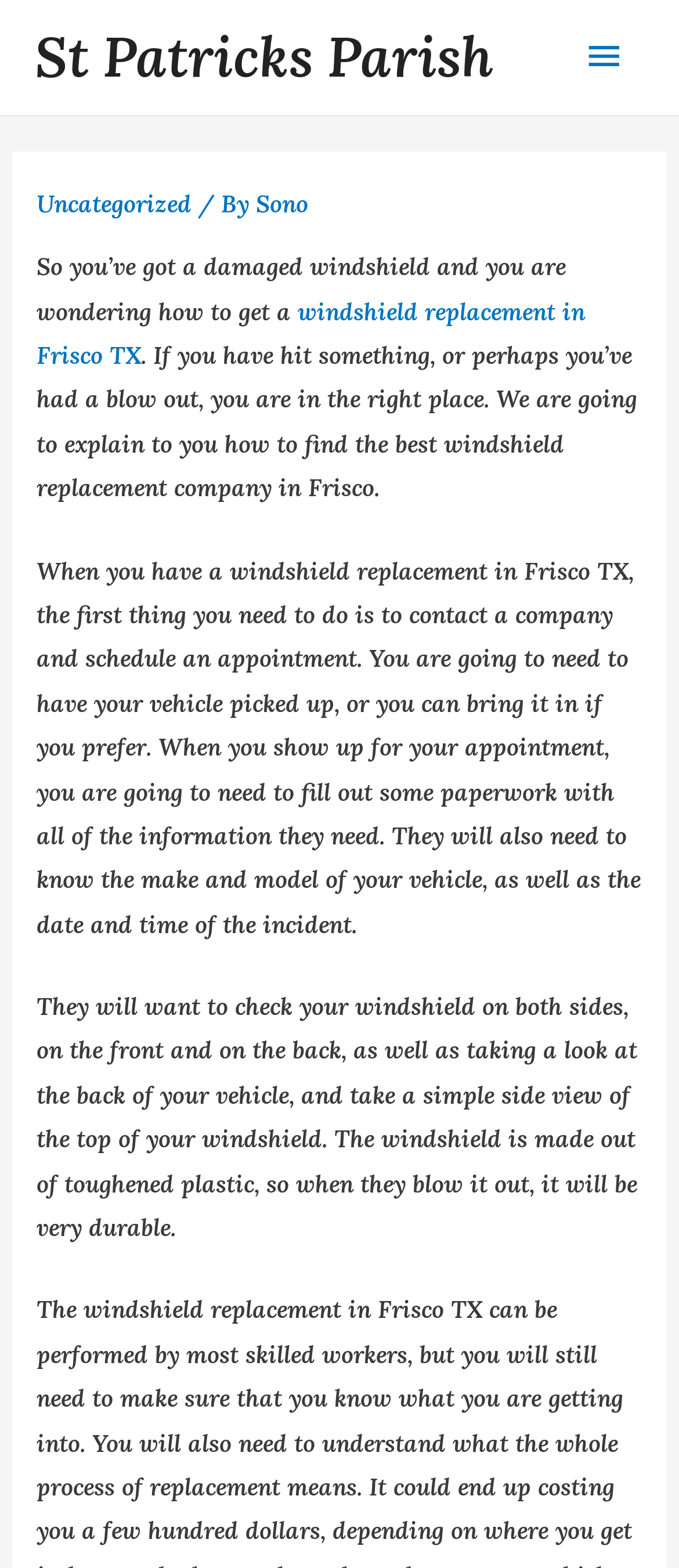What is the material of the windshield?
Look at the screenshot and respond with one word or a short phrase.

Toughened plastic